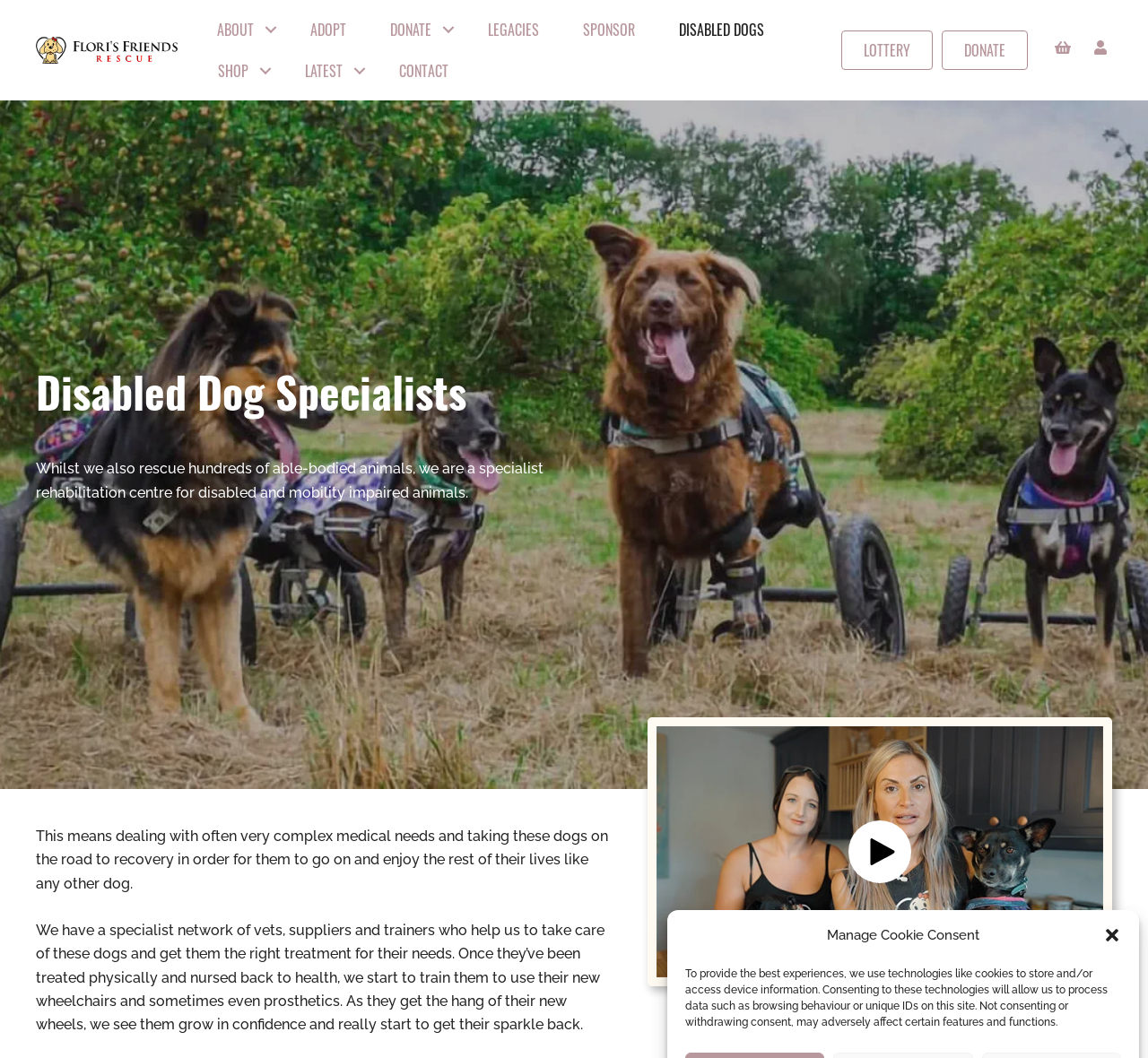Give a concise answer using only one word or phrase for this question:
What is the button below the video for?

Play Video